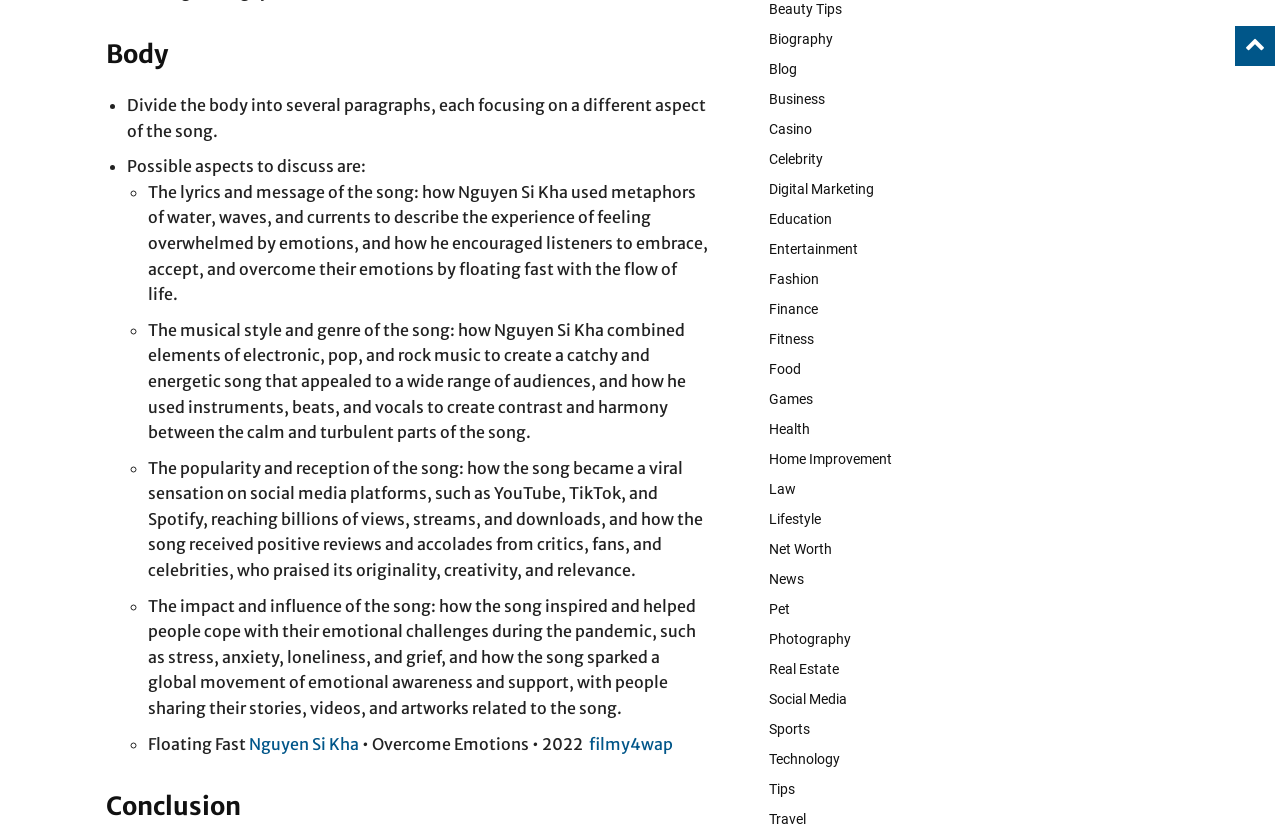What is the title of the last section of the webpage?
Answer with a single word or short phrase according to what you see in the image.

Conclusion